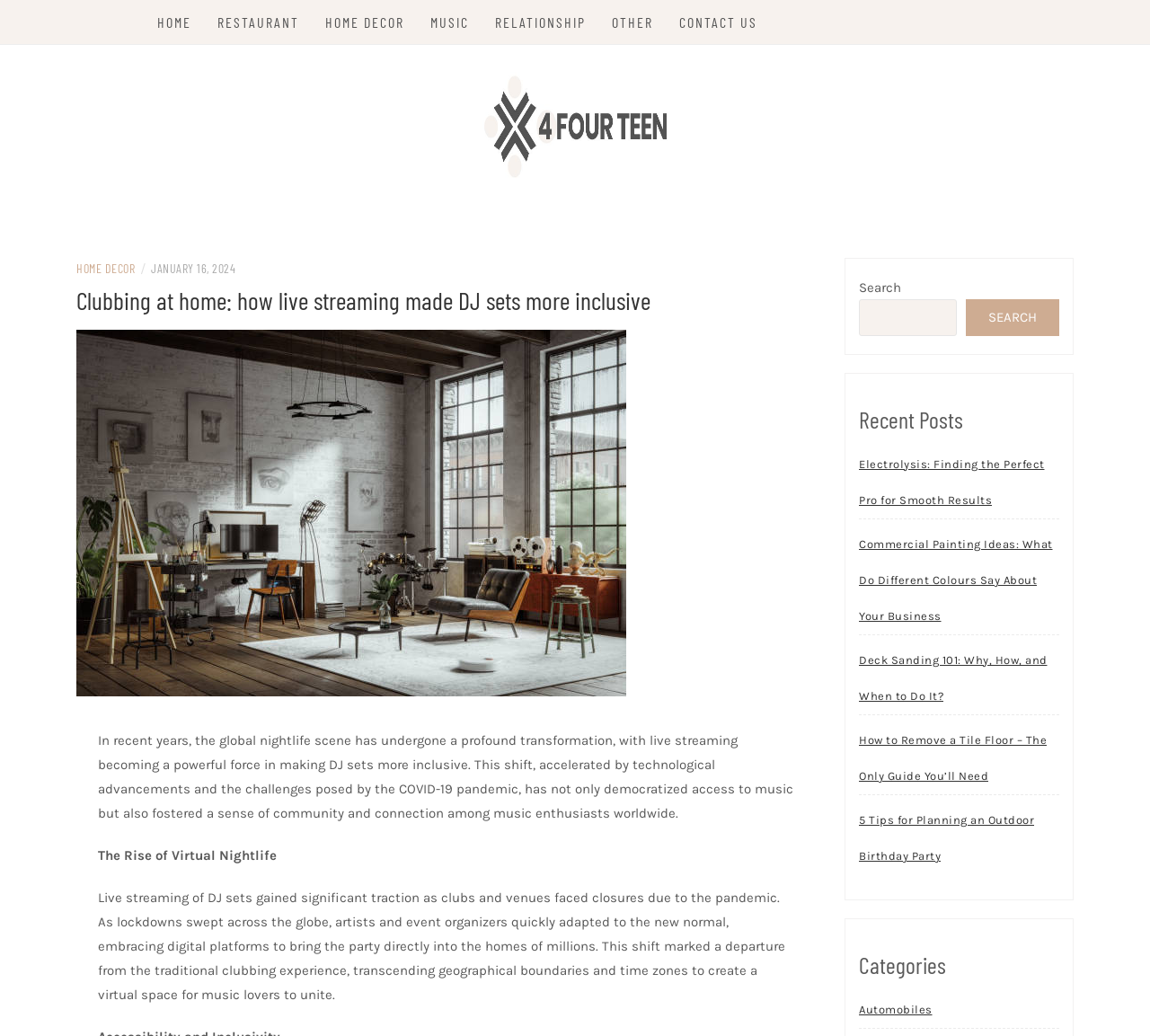Please provide the bounding box coordinates for the element that needs to be clicked to perform the following instruction: "Read the article about Electrolysis". The coordinates should be given as four float numbers between 0 and 1, i.e., [left, top, right, bottom].

[0.747, 0.431, 0.921, 0.5]